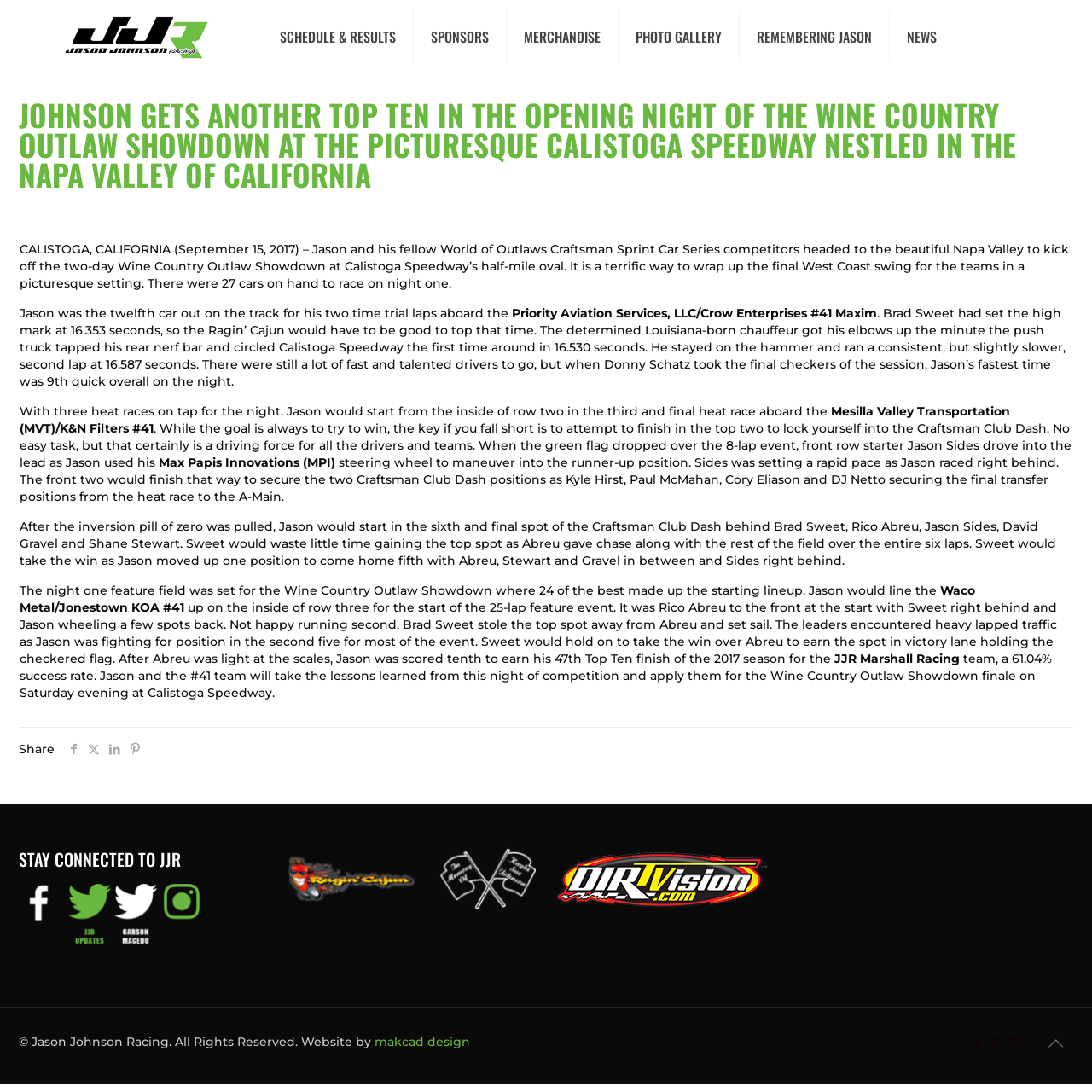Please find the bounding box coordinates for the clickable element needed to perform this instruction: "Share on Facebook".

[0.058, 0.679, 0.077, 0.693]